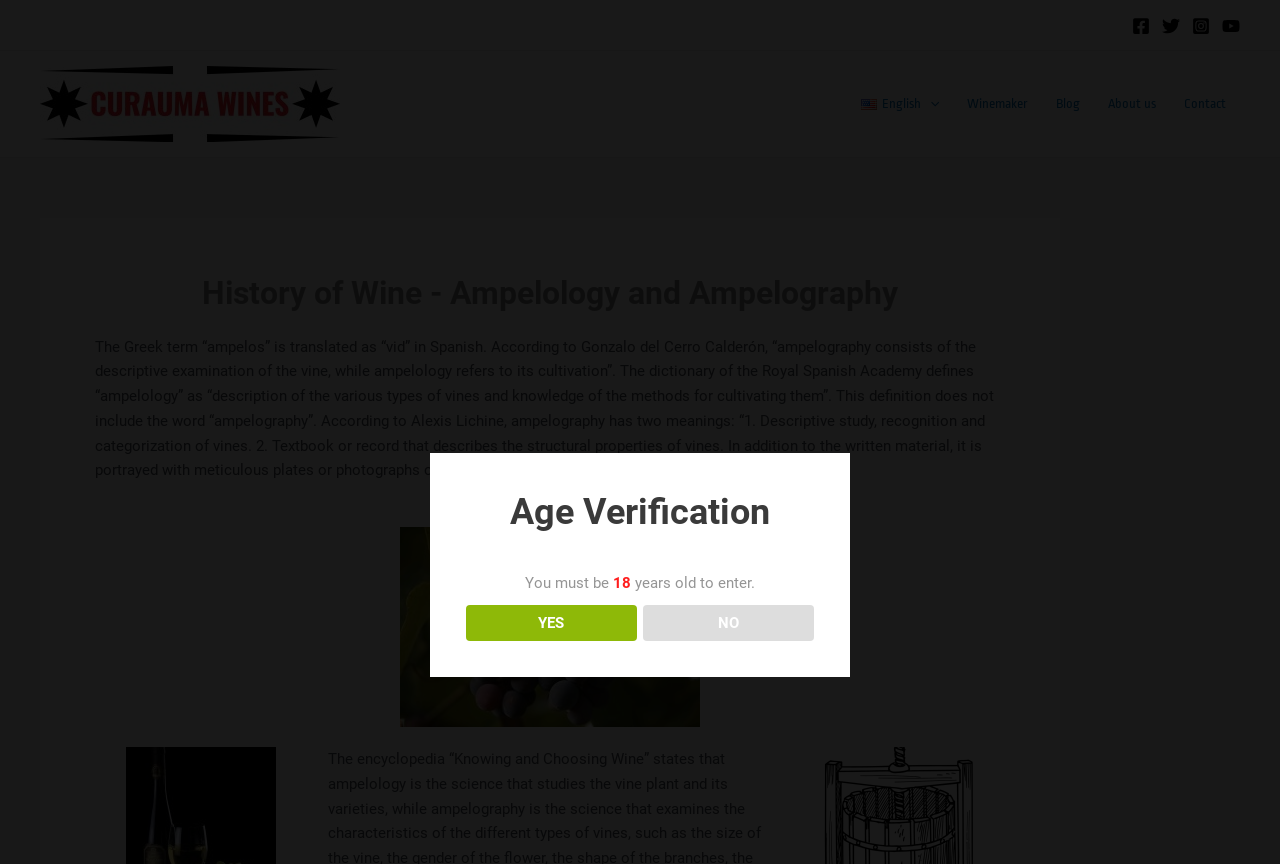Refer to the element description parent_node: English aria-label="Menu Toggle" and identify the corresponding bounding box in the screenshot. Format the coordinates as (top-left x, top-left y, bottom-right x, bottom-right y) with values in the range of 0 to 1.

[0.719, 0.103, 0.734, 0.138]